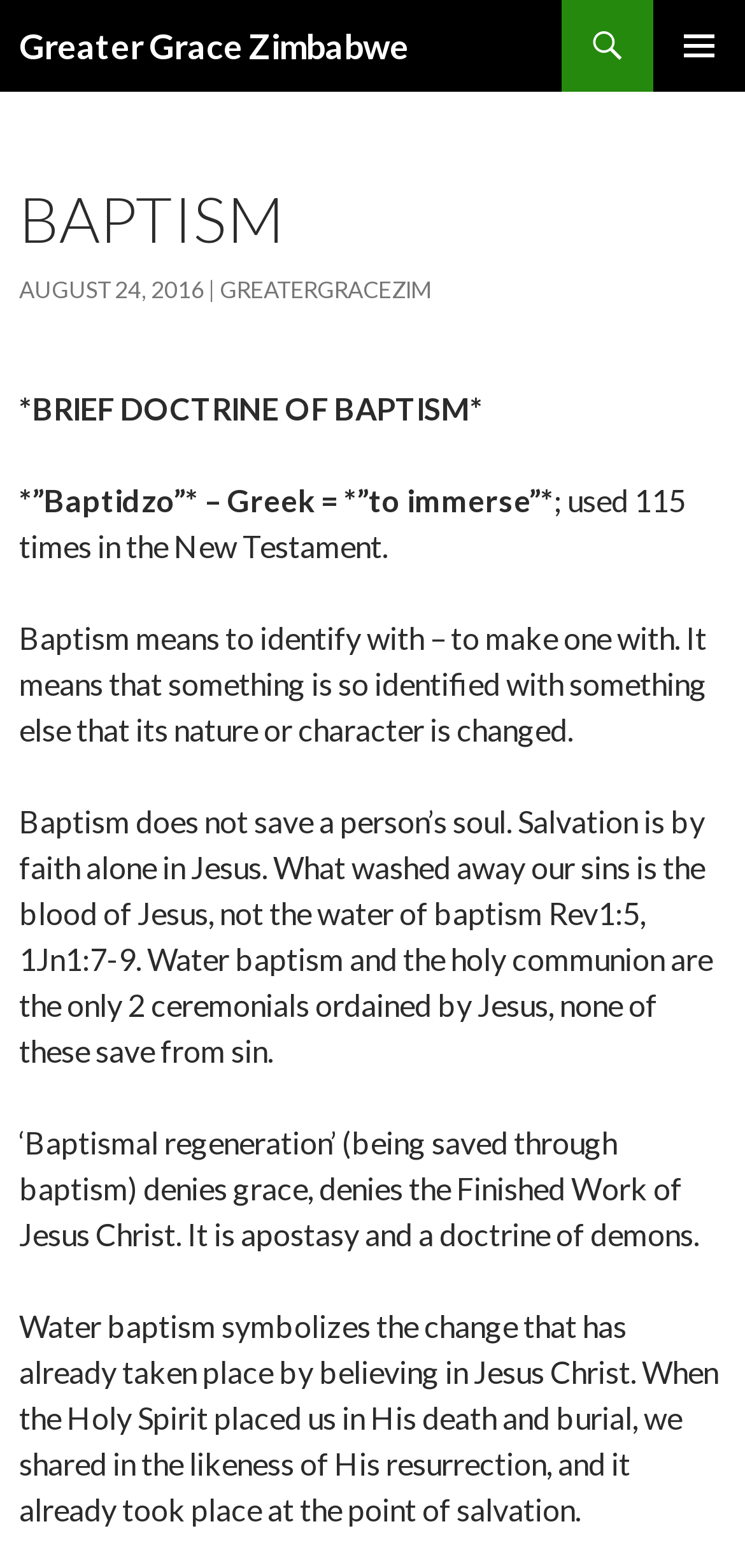Respond to the following question using a concise word or phrase: 
What is the purpose of water baptism according to the webpage?

to symbolize change